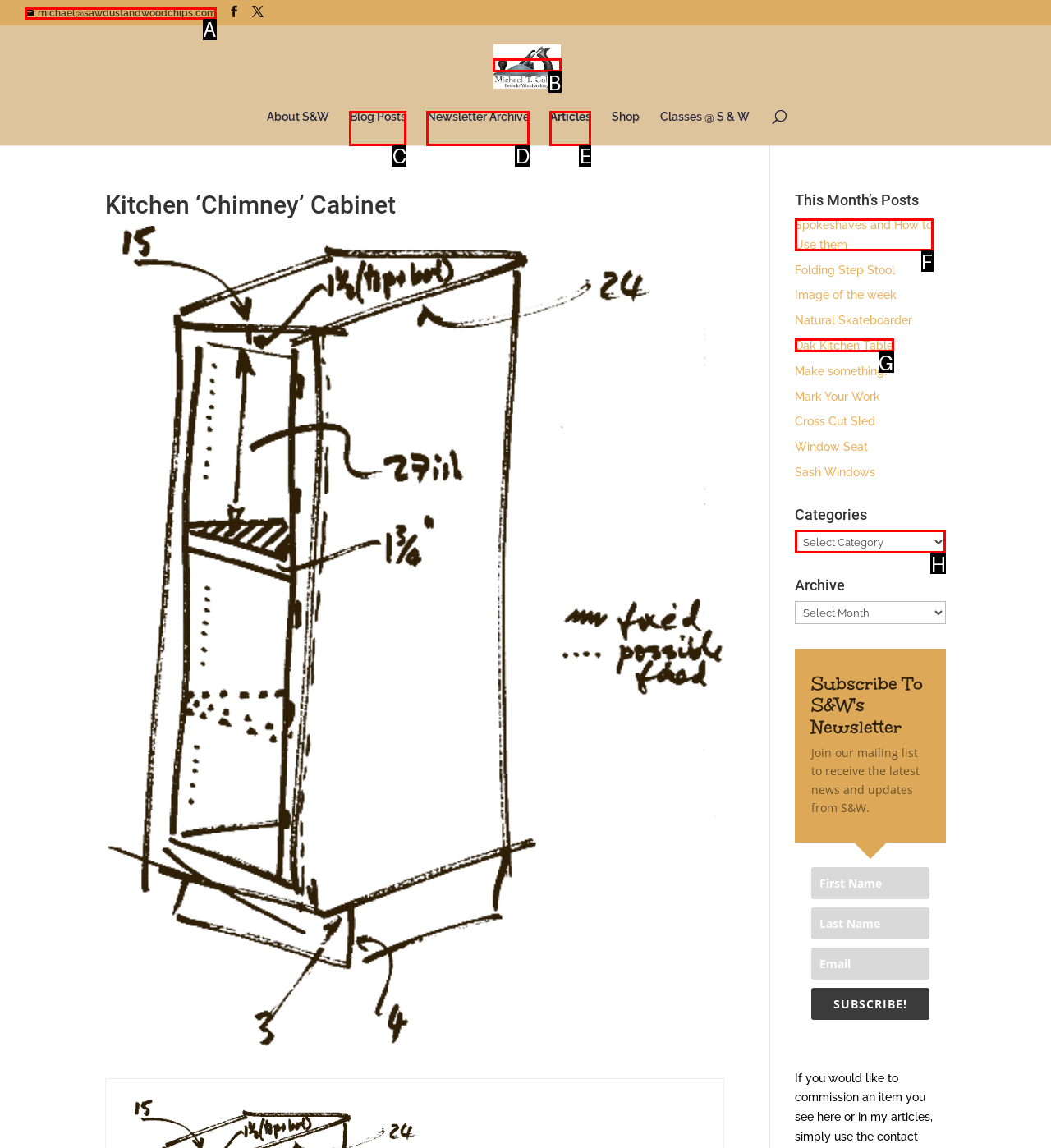Given the description: michael@sawdustandwoodchips.com, identify the HTML element that fits best. Respond with the letter of the correct option from the choices.

A